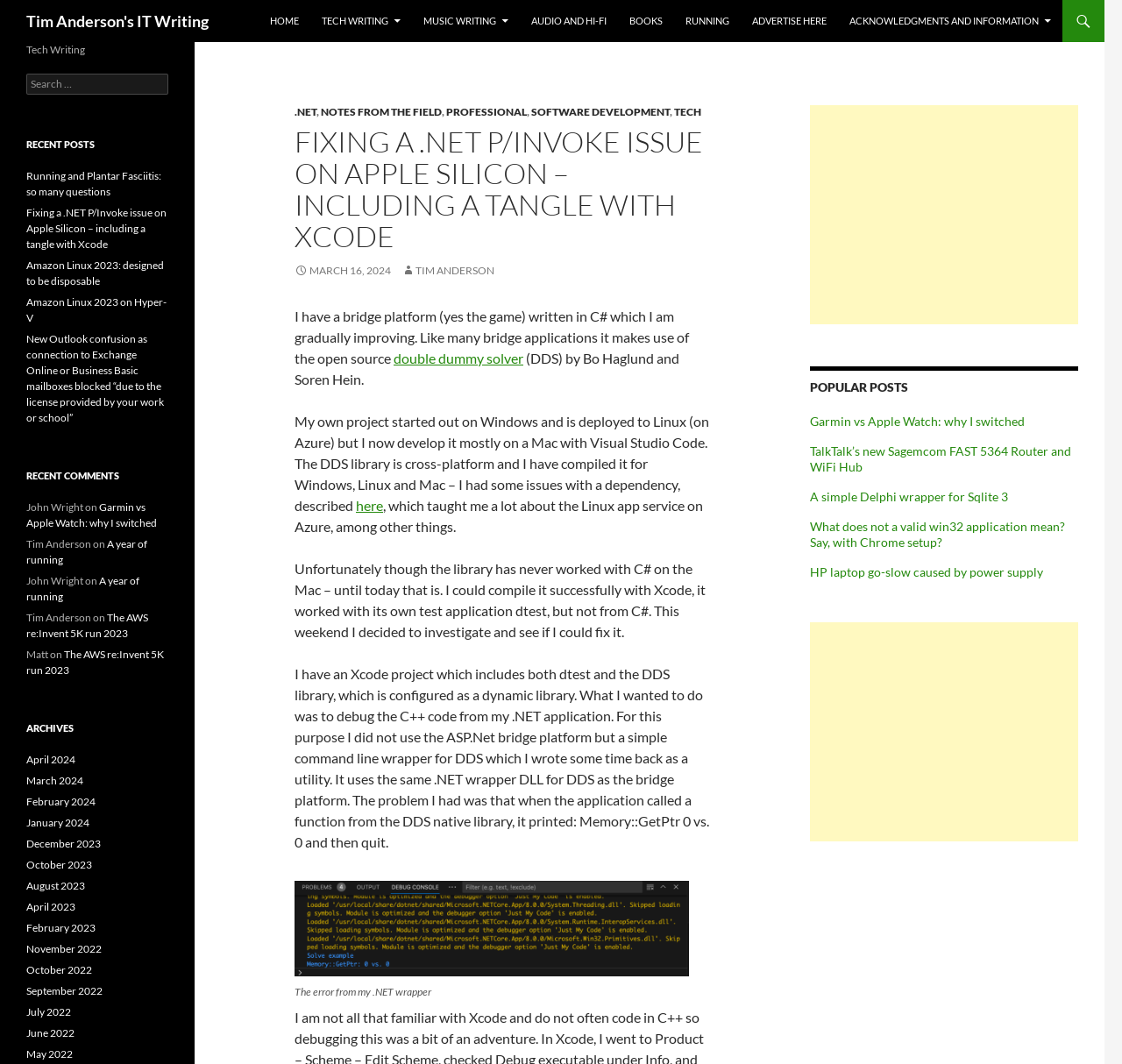Identify the bounding box coordinates of the section that should be clicked to achieve the task described: "Click on the HOME link".

[0.231, 0.0, 0.276, 0.04]